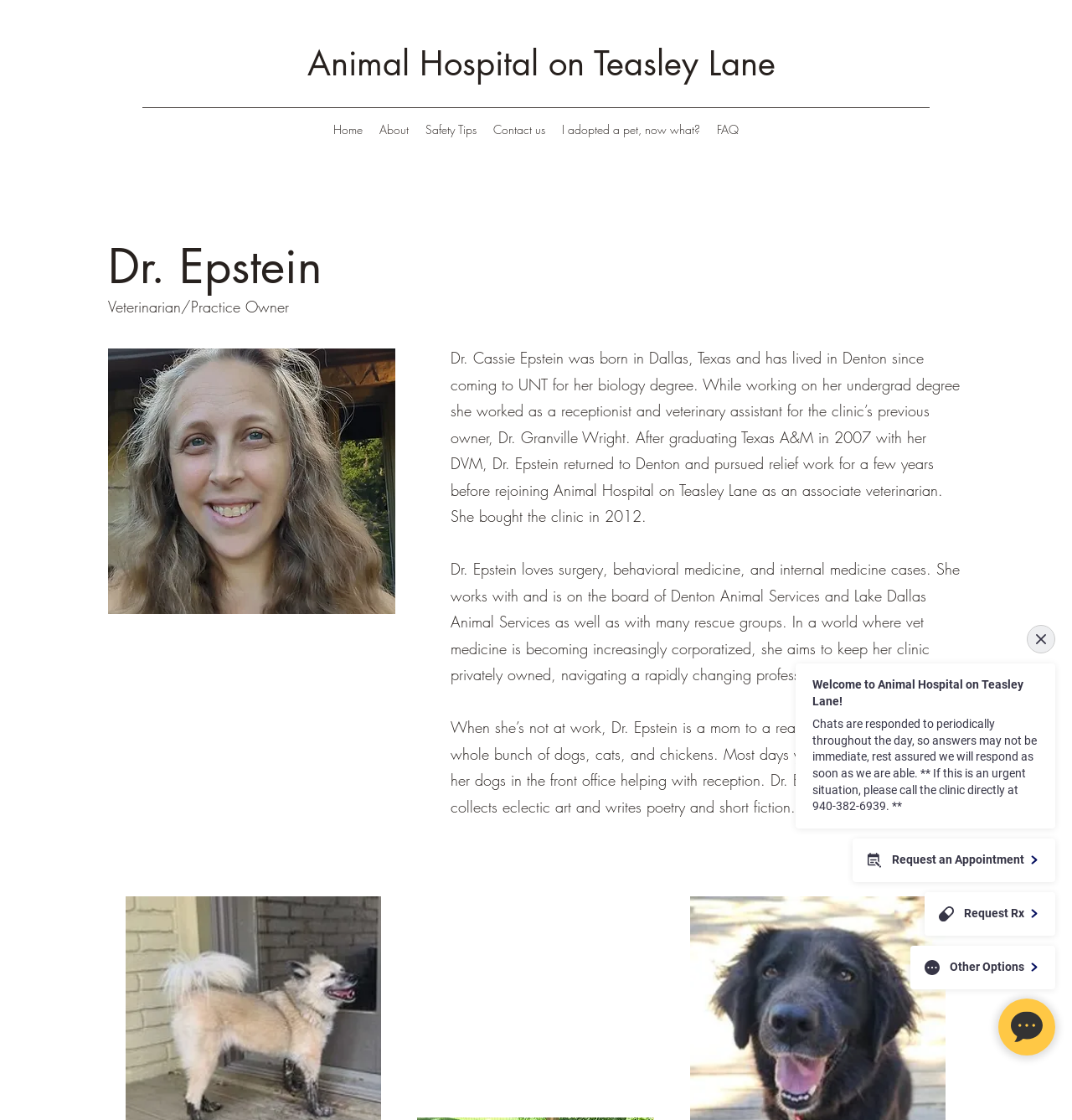Give a succinct answer to this question in a single word or phrase: 
What is Dr. Epstein's profession?

Veterinarian/Practice Owner